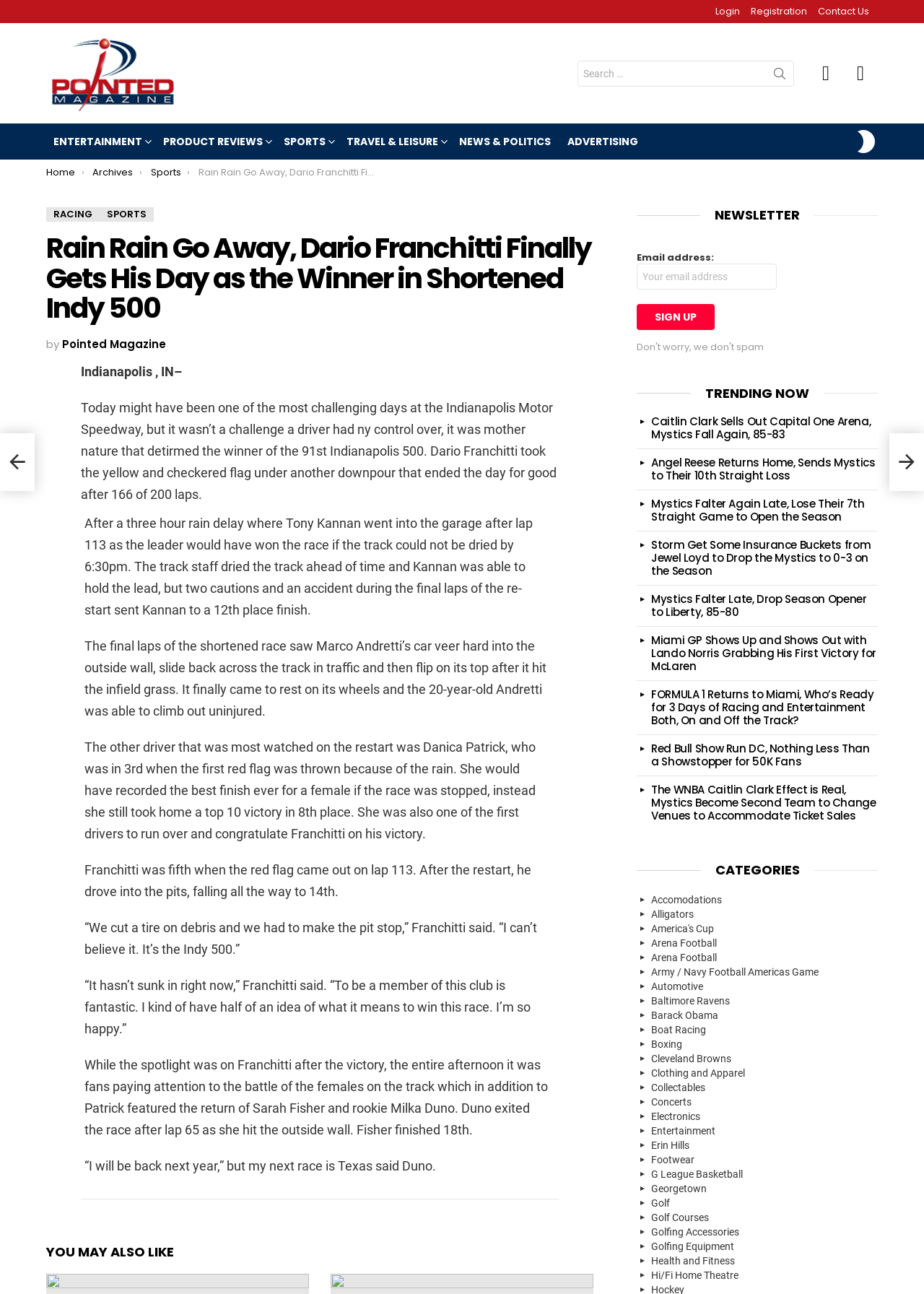What is the category of the article?
Kindly offer a comprehensive and detailed response to the question.

I determined the category of the article by looking at the header 'Rain Rain Go Away, Dario Franchitti Finally Gets His Day as the Winner in Shortened Indy 500' and the links 'RACING' and 'SPORTS' above it, which suggest that the article is related to sports, specifically racing.